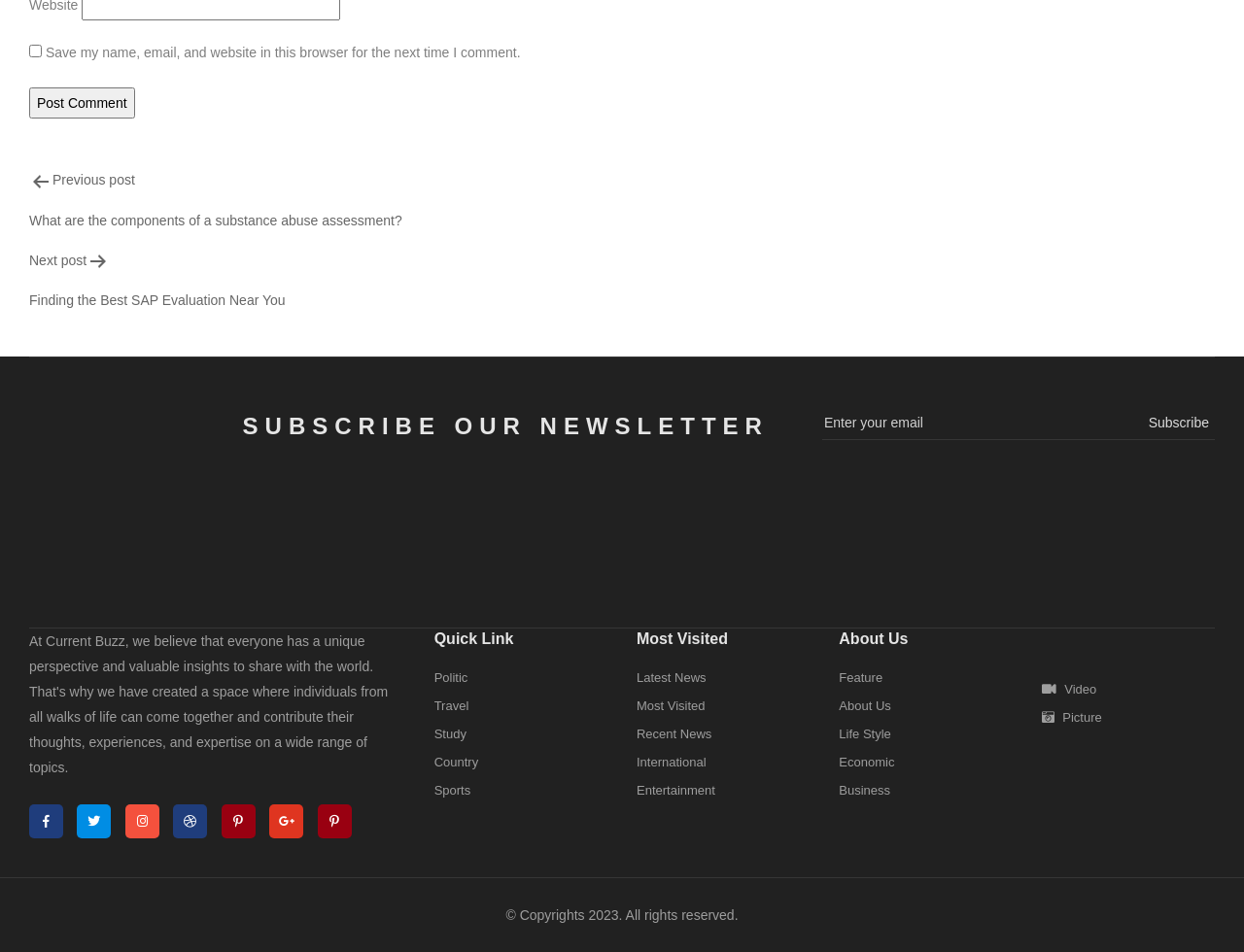Use a single word or phrase to answer the question:
How many categories are available in the 'Quick Link' section?

5